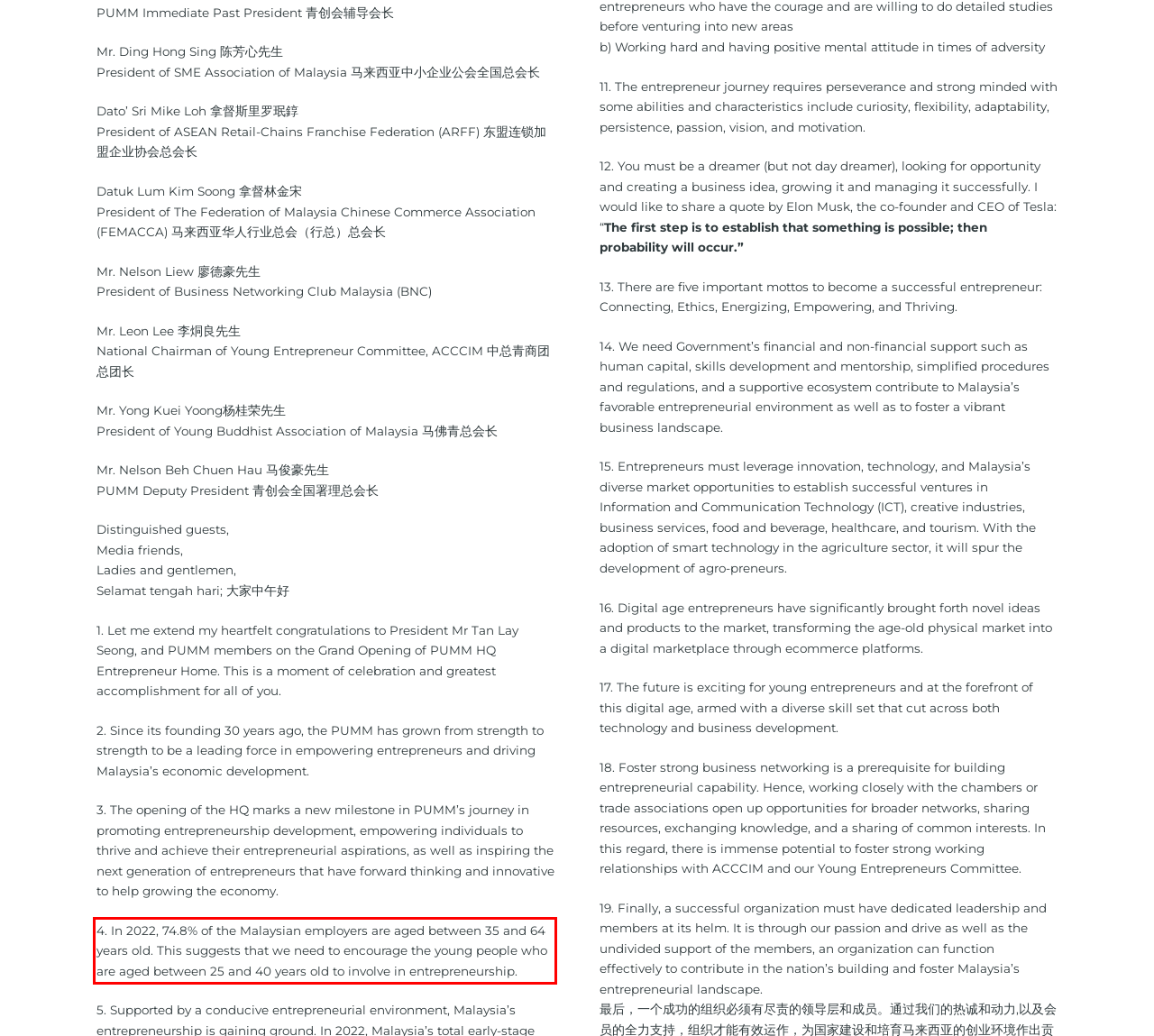You are provided with a screenshot of a webpage containing a red bounding box. Please extract the text enclosed by this red bounding box.

4. In 2022, 74.8% of the Malaysian employers are aged between 35 and 64 years old. This suggests that we need to encourage the young people who are aged between 25 and 40 years old to involve in entrepreneurship.